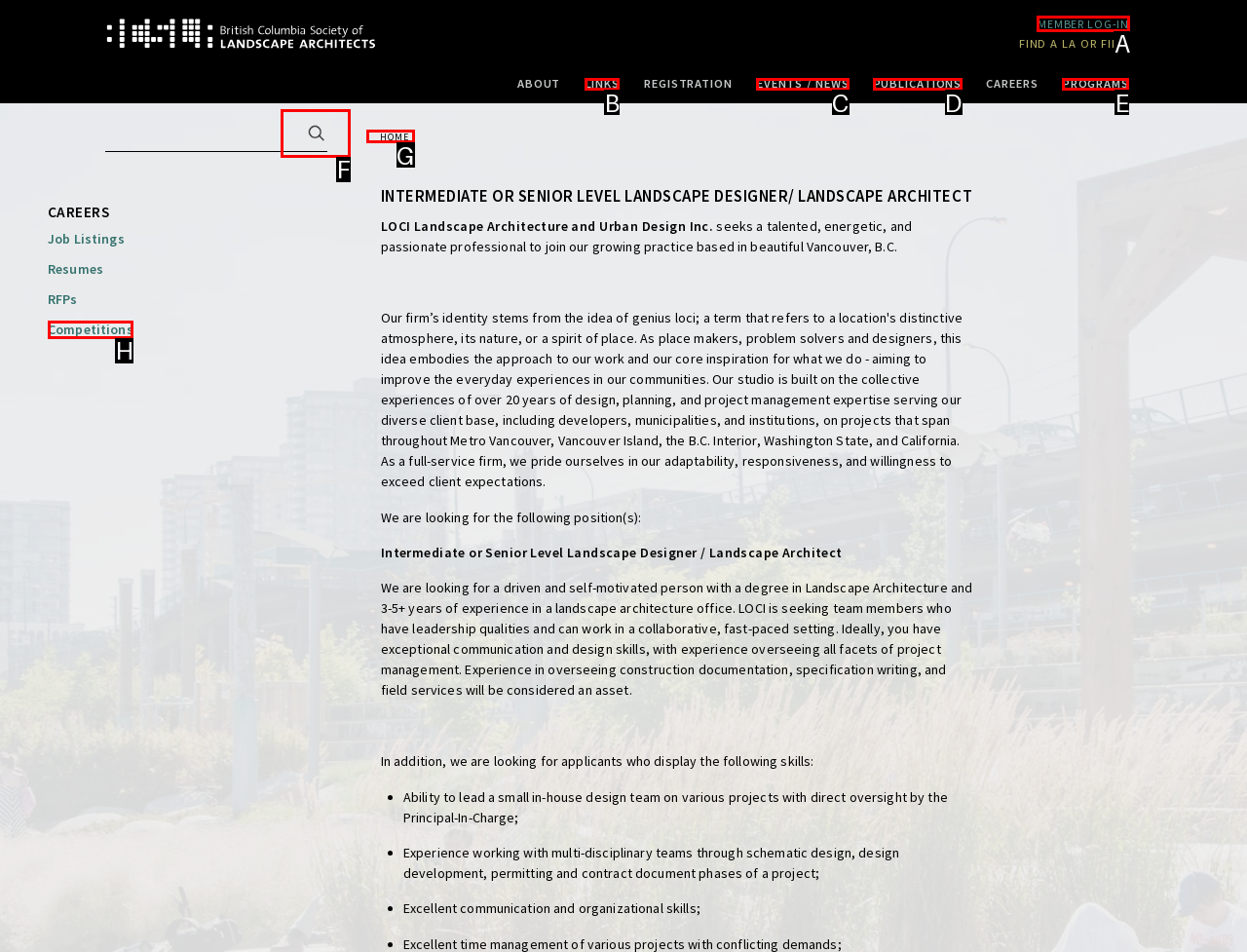Specify which element within the red bounding boxes should be clicked for this task: log in to member area Respond with the letter of the correct option.

A